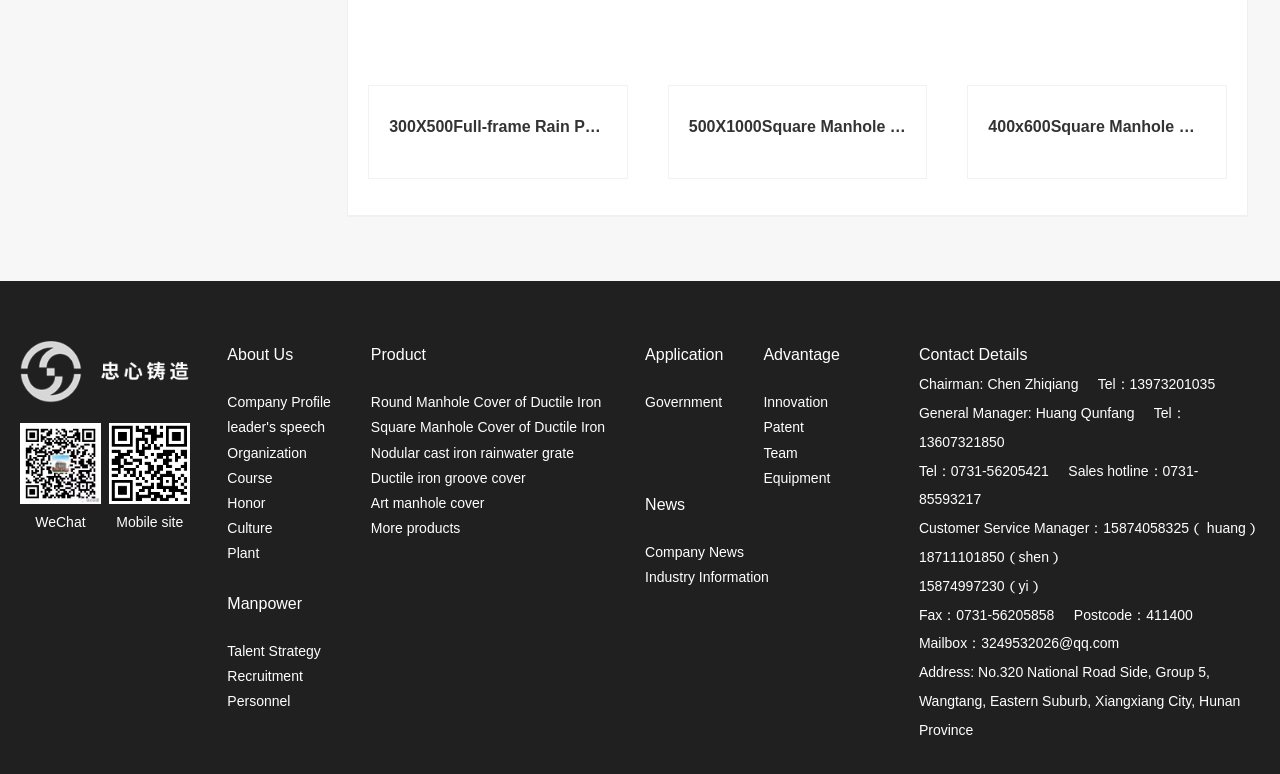Please identify the bounding box coordinates of the element that needs to be clicked to perform the following instruction: "Click the admin link".

None